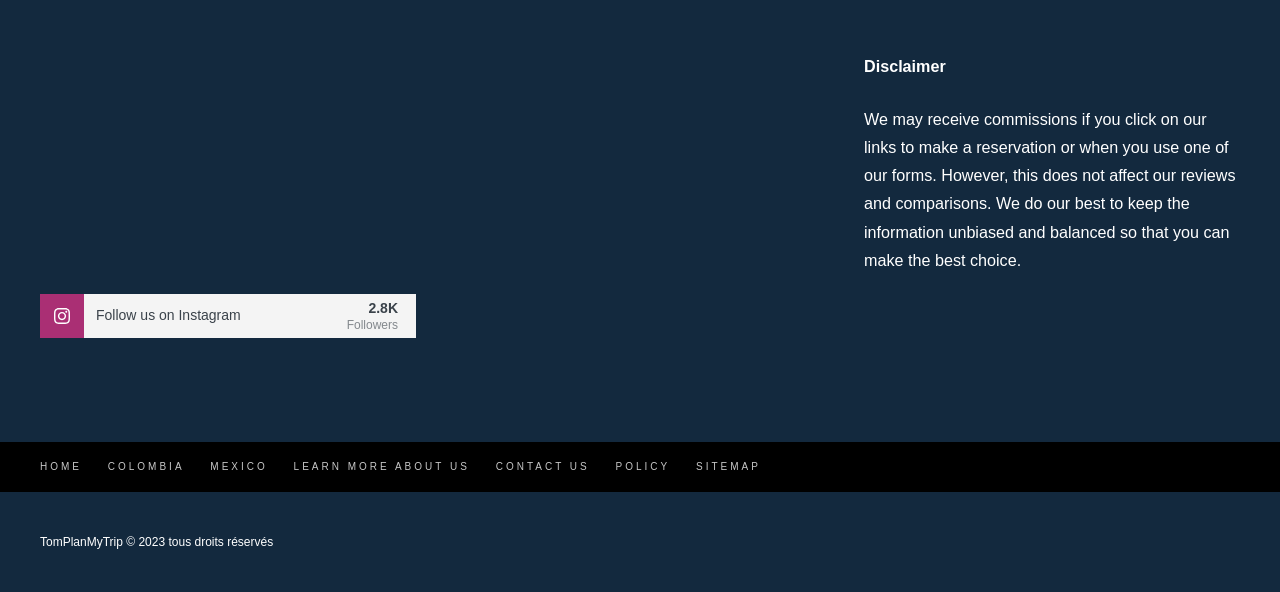Look at the image and answer the question in detail:
What is the language of the currently displayed webpage?

The answer can be found in the link element with the text 'English', which is located in the bottom part of the webpage and has an associated image element with the English flag.